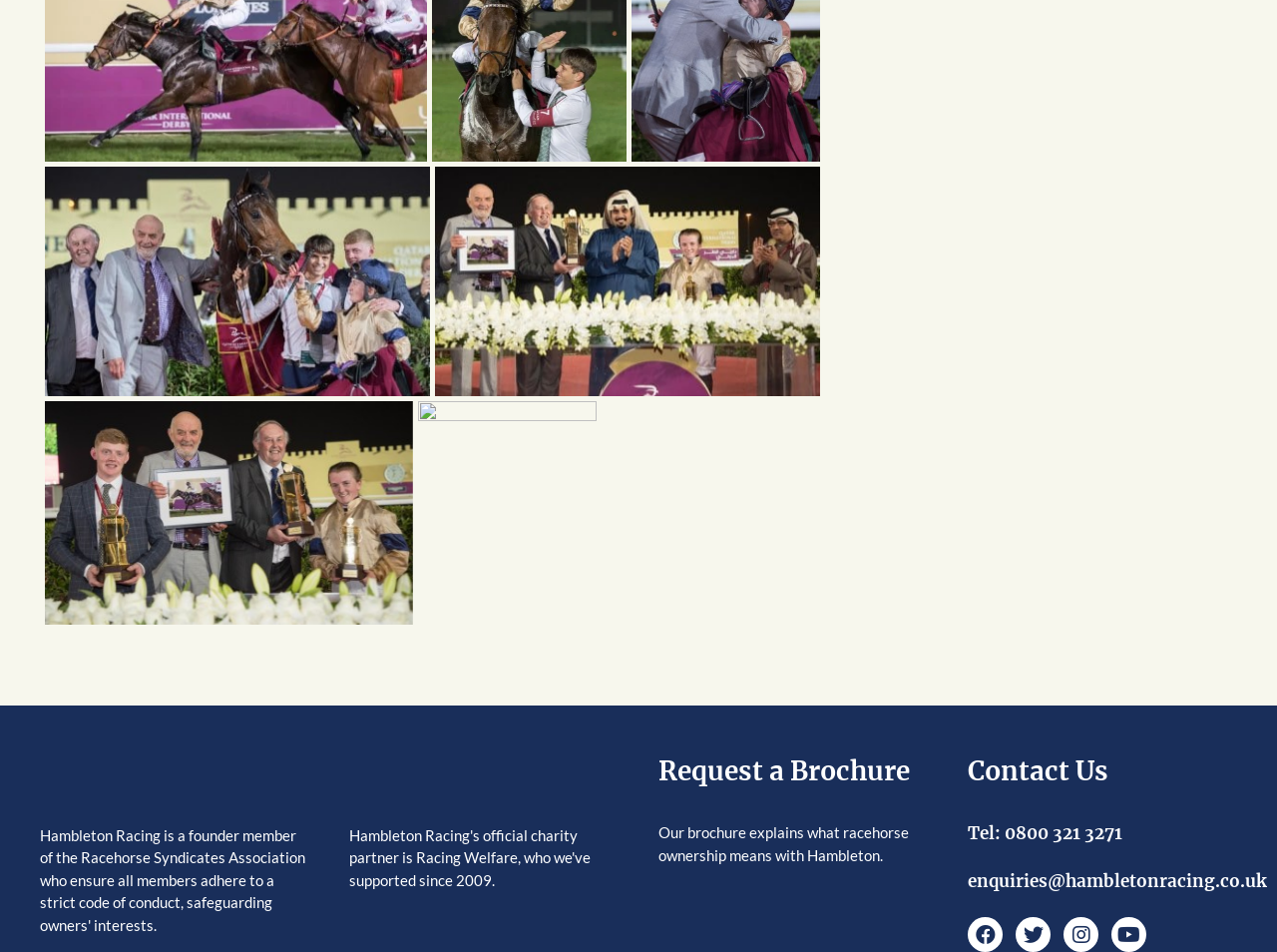Highlight the bounding box coordinates of the element you need to click to perform the following instruction: "Request a Brochure."

[0.516, 0.793, 0.712, 0.827]